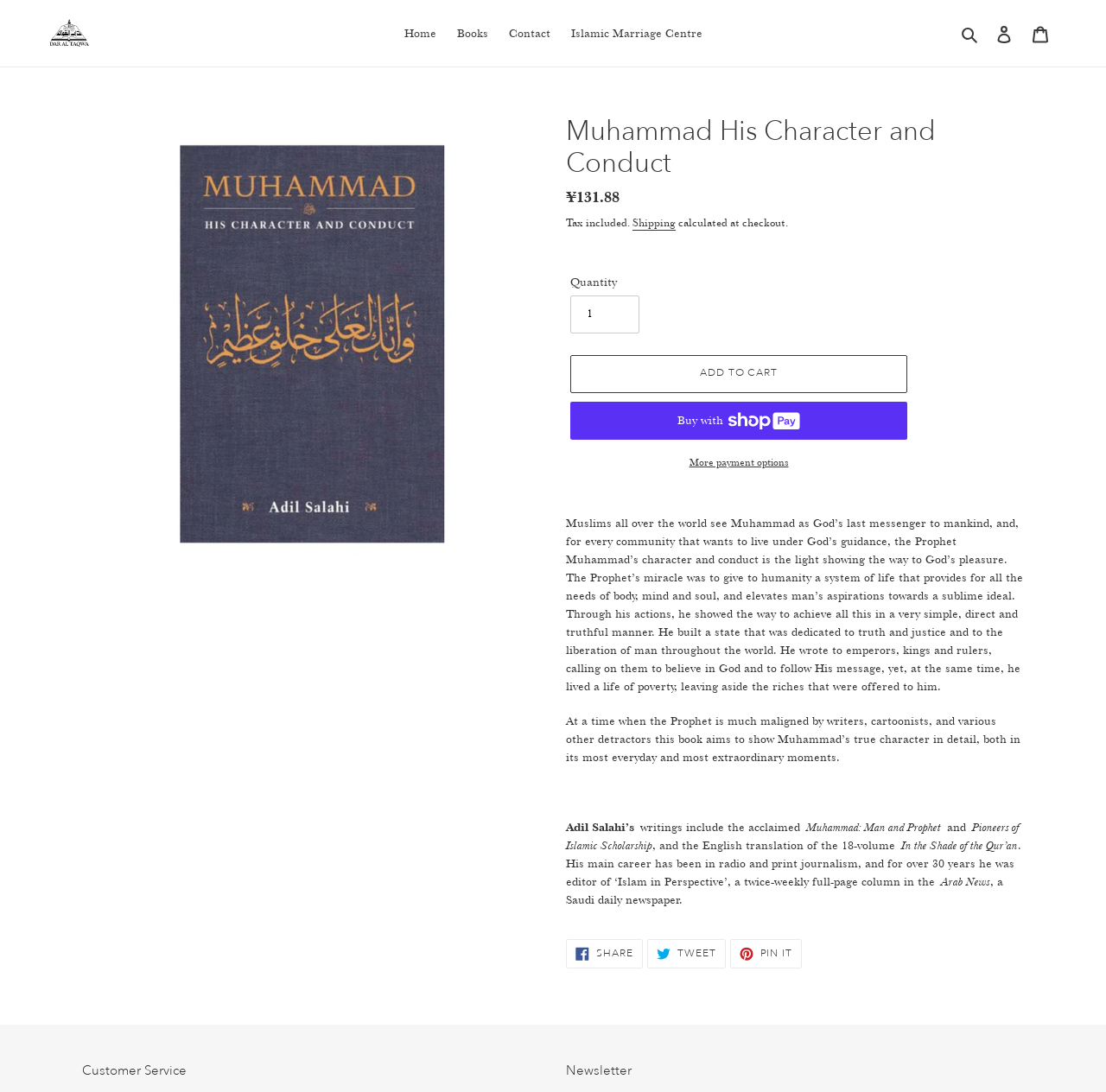Locate the bounding box coordinates of the area to click to fulfill this instruction: "Click the 'Buy now with ShopPay' button". The bounding box should be presented as four float numbers between 0 and 1, in the order [left, top, right, bottom].

[0.516, 0.367, 0.82, 0.402]